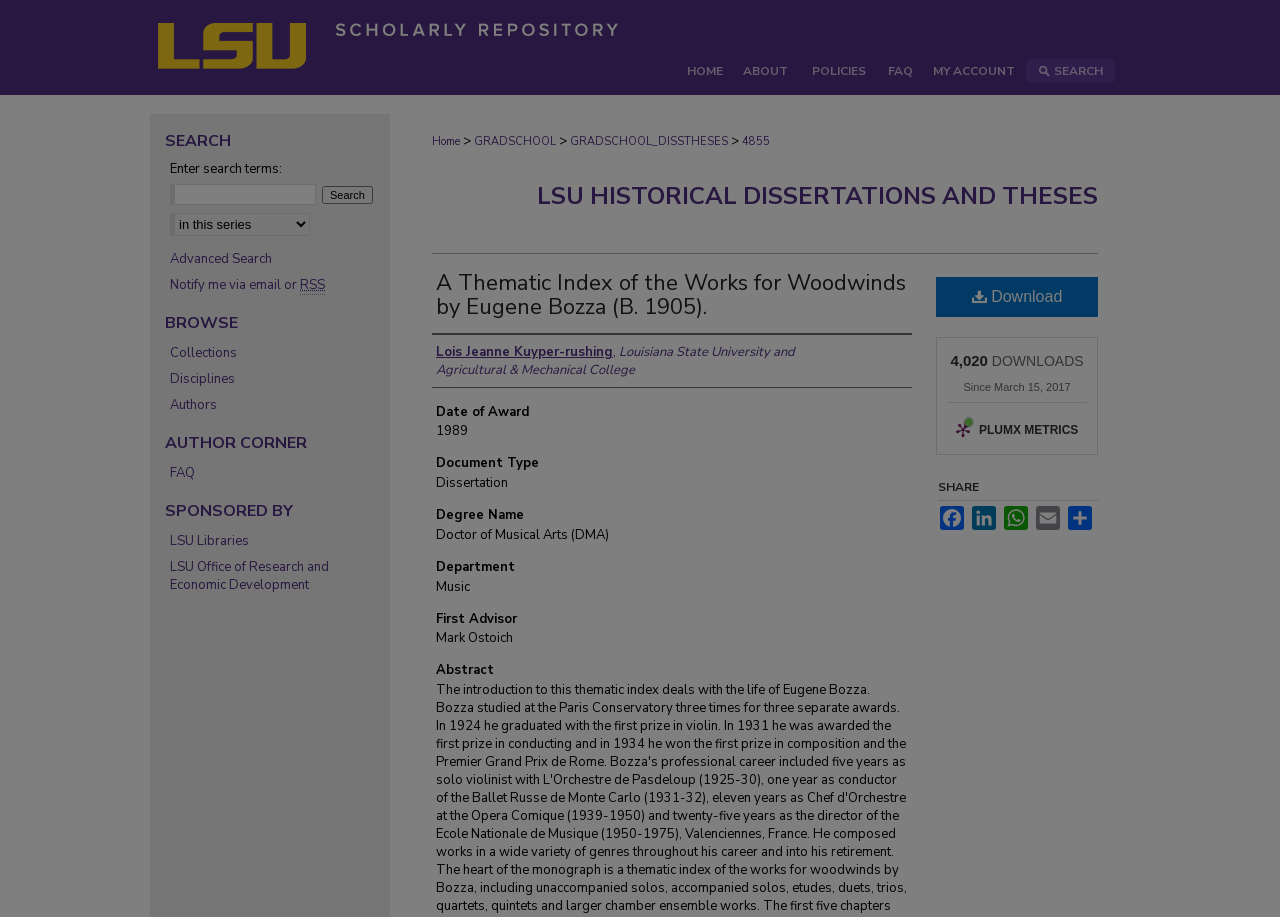Can you determine the bounding box coordinates of the area that needs to be clicked to fulfill the following instruction: "Click on the 'Menu' link"?

[0.953, 0.0, 1.0, 0.055]